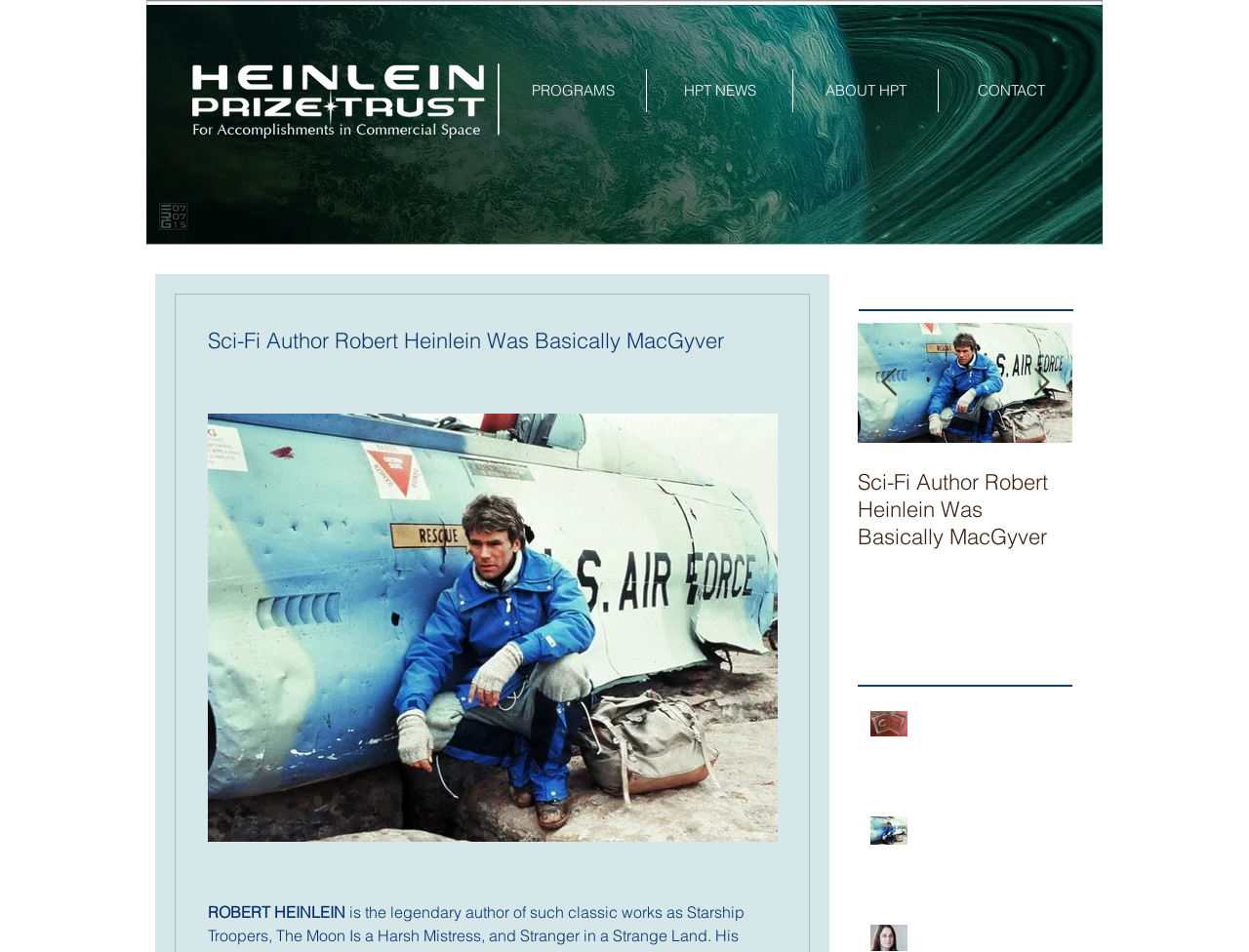Locate the bounding box coordinates of the element you need to click to accomplish the task described by this instruction: "Check the 'Recent Posts' section".

[0.687, 0.663, 0.859, 0.691]